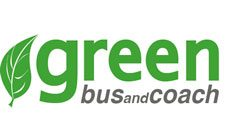Can you give a detailed response to the following question using the information from the image? What is the color of the words 'bus and coach' in the logo?

The words 'bus and coach' in the logo of 'greenbusandcoach' are presented in a lighter, more subdued gray color, which distinguishes the transportation aspect of the publication from the prominent 'green' branding.